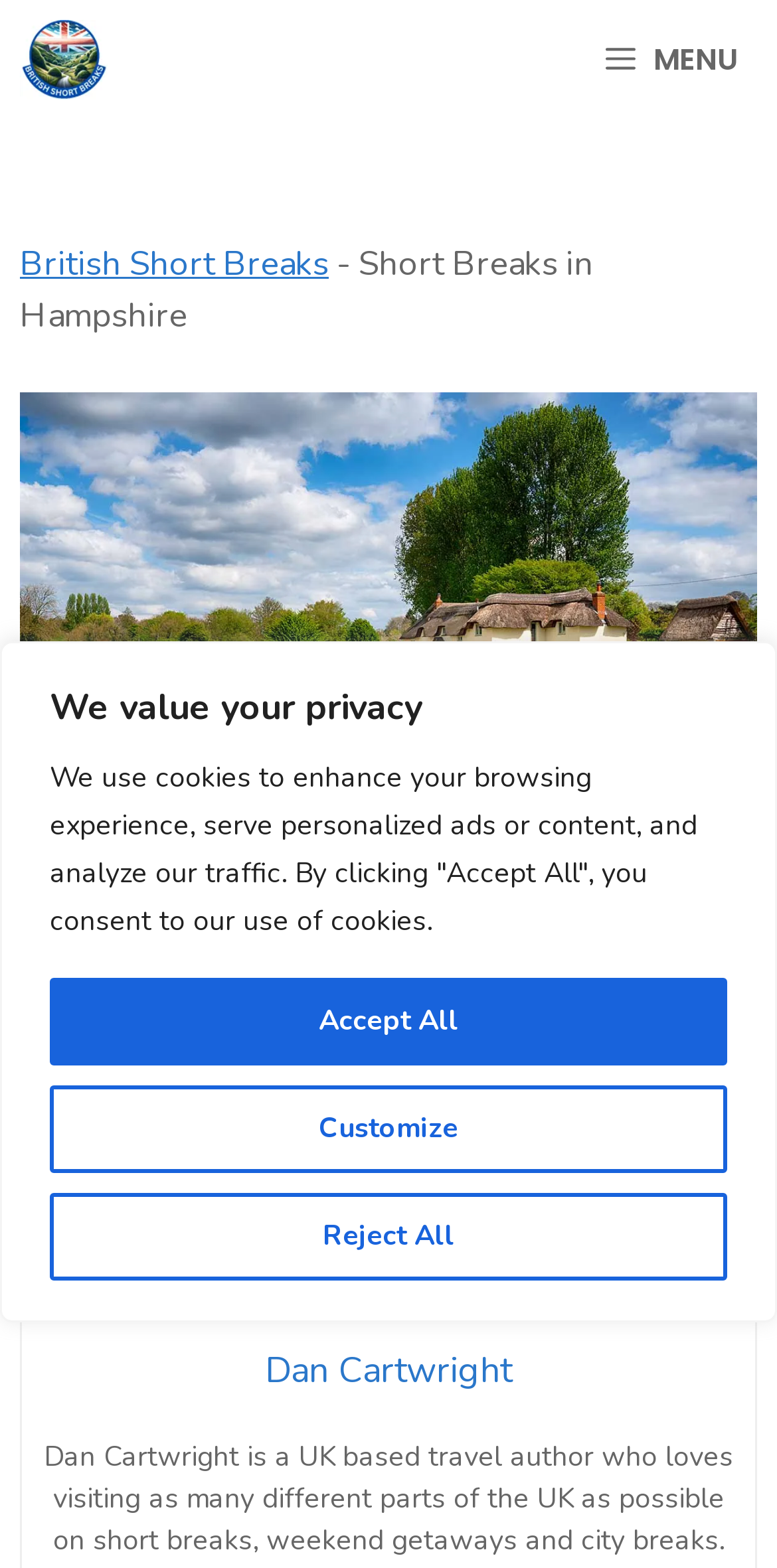Determine the bounding box coordinates of the clickable element necessary to fulfill the instruction: "Read about Short Breaks in Hampshire". Provide the coordinates as four float numbers within the 0 to 1 range, i.e., [left, top, right, bottom].

[0.026, 0.25, 0.974, 0.496]